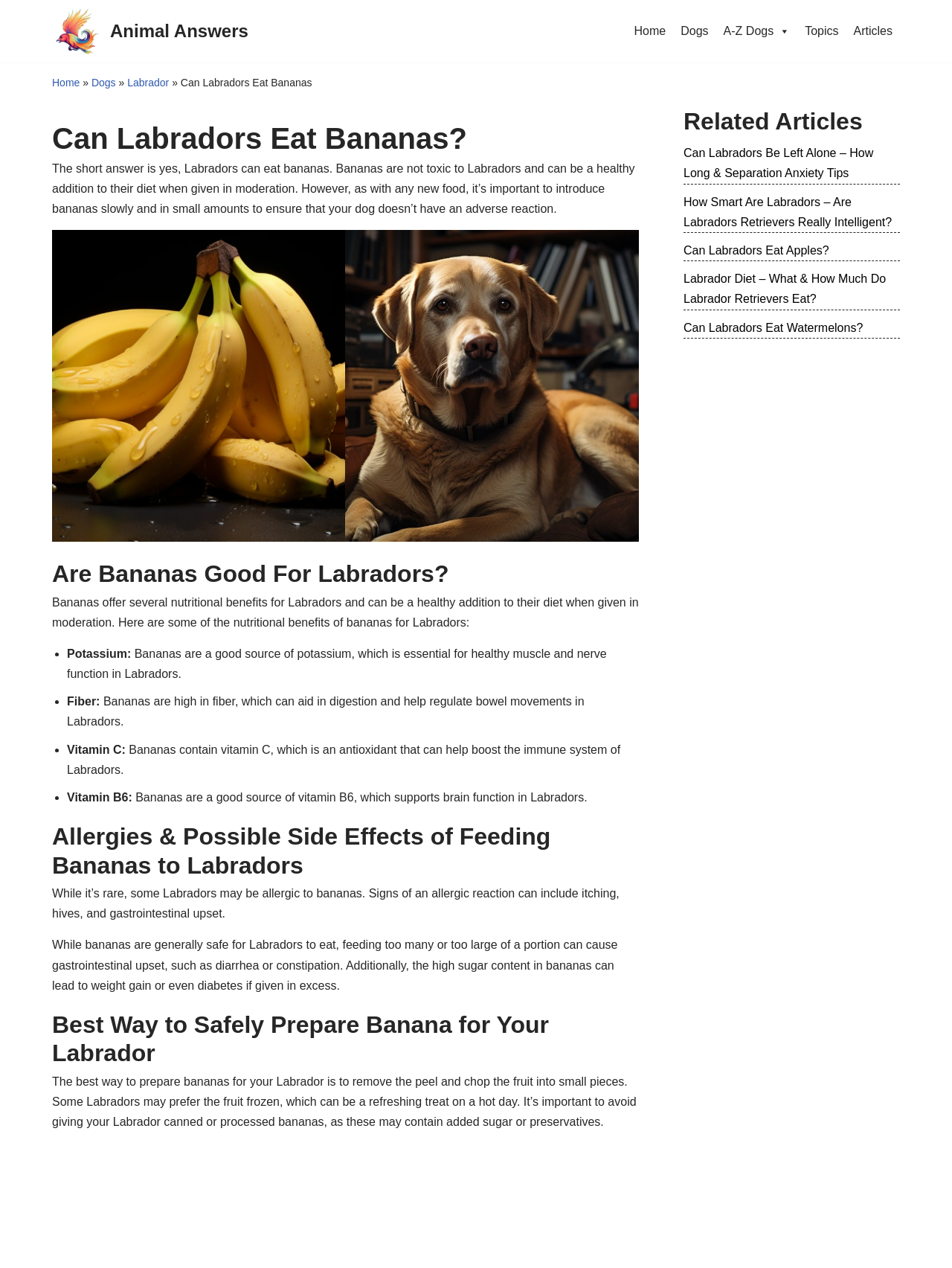Can Labradors eat bananas?
Please respond to the question thoroughly and include all relevant details.

According to the webpage, the short answer is yes, Labradors can eat bananas. Bananas are not toxic to Labradors and can be a healthy addition to their diet when given in moderation.